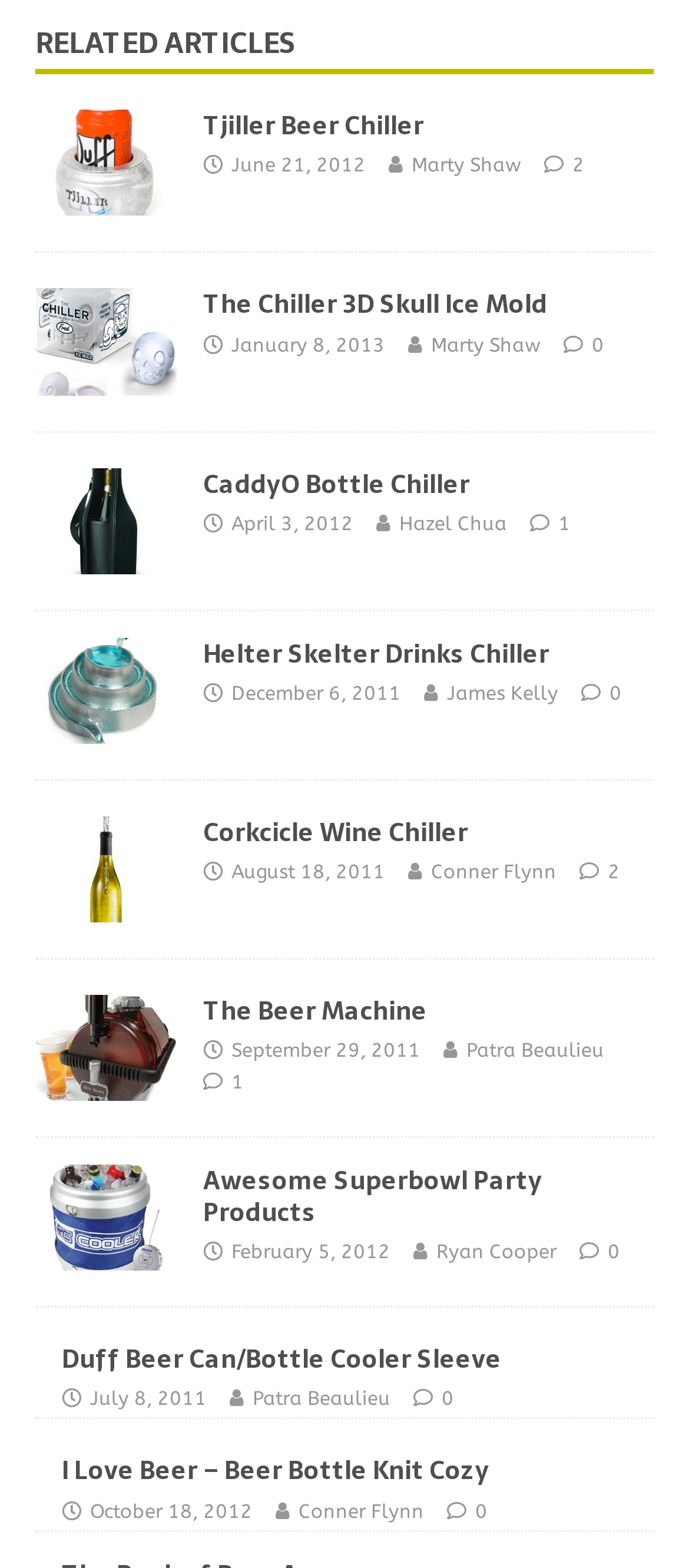What is the name of the author of the fourth article?
Observe the image and answer the question with a one-word or short phrase response.

James Kelly